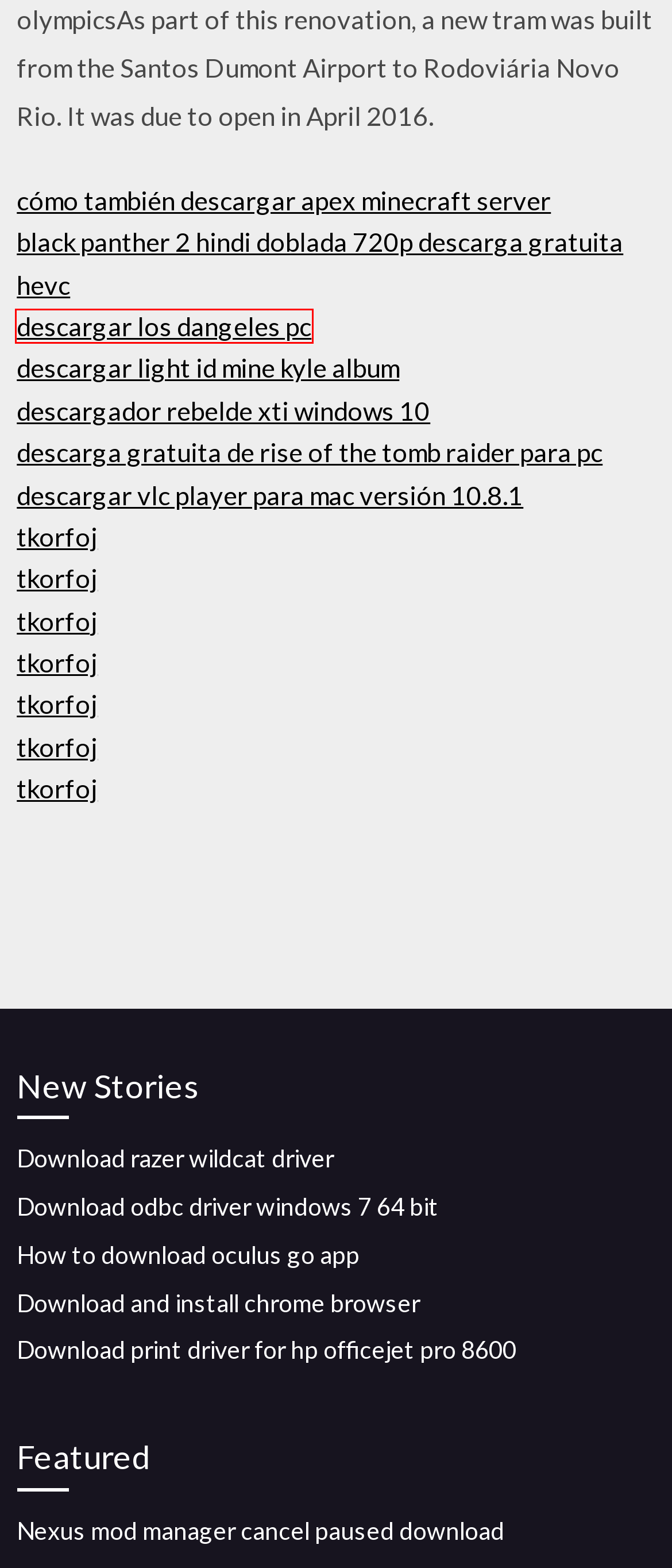Examine the screenshot of a webpage with a red bounding box around a specific UI element. Identify which webpage description best matches the new webpage that appears after clicking the element in the red bounding box. Here are the candidates:
A. Download odbc driver windows 7 64 bit (2020)
B. Descargar los dangeles pc (2020)
C. Download razer wildcat driver [2020]
D. How to download oculus go app [2020]
E. Download print driver for hp officejet pro 8600 [2020]
F. Descargador rebelde xti windows 10 (2020)
G. Descargar vlc player para mac versión 10.8.1 [2020]
H. Download and install chrome browser (2020)

B